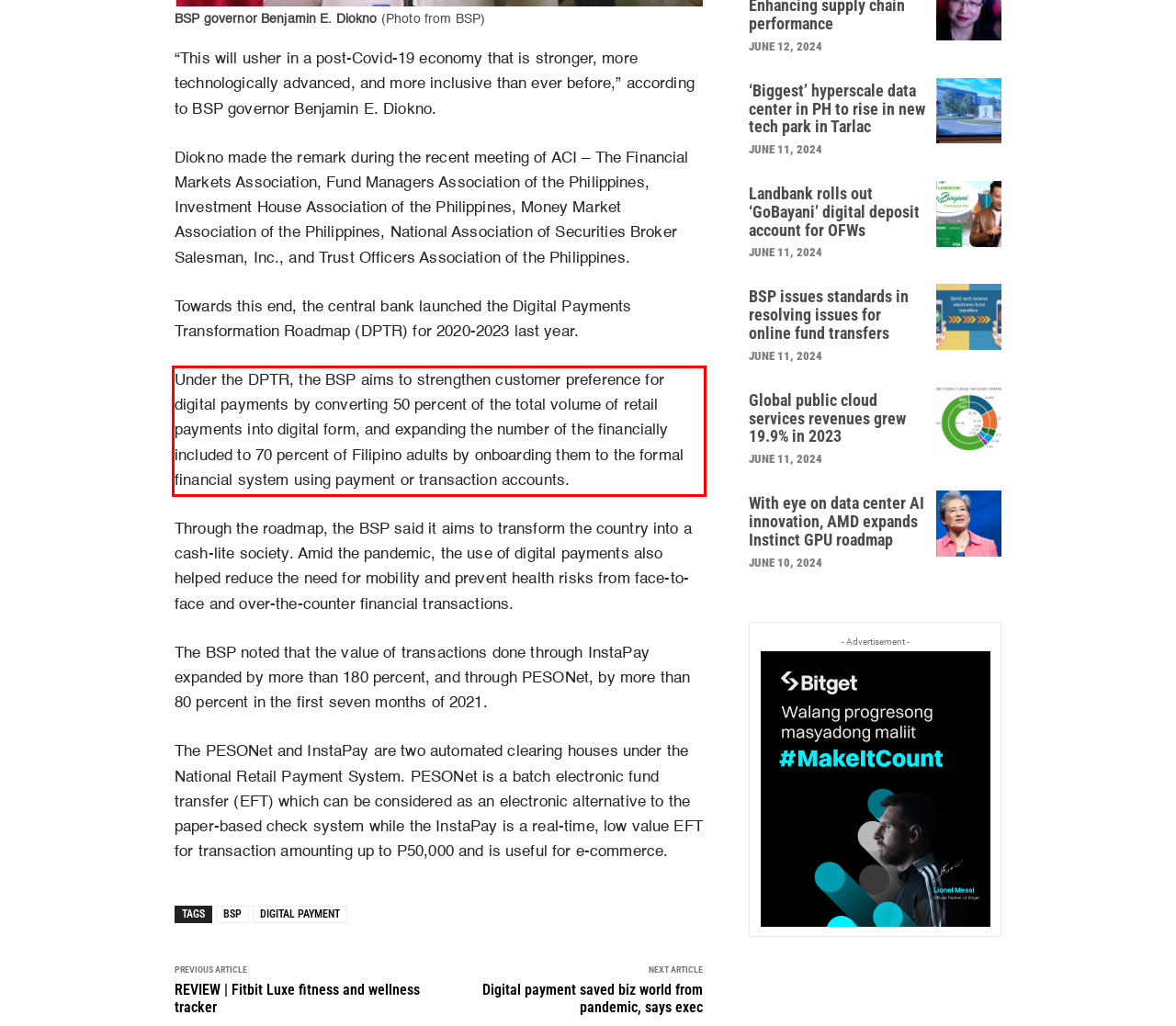Please examine the webpage screenshot containing a red bounding box and use OCR to recognize and output the text inside the red bounding box.

Under the DPTR, the BSP aims to strengthen customer preference for digital payments by converting 50 percent of the total volume of retail payments into digital form, and expanding the number of the financially included to 70 percent of Filipino adults by onboarding them to the formal financial system using payment or transaction accounts.